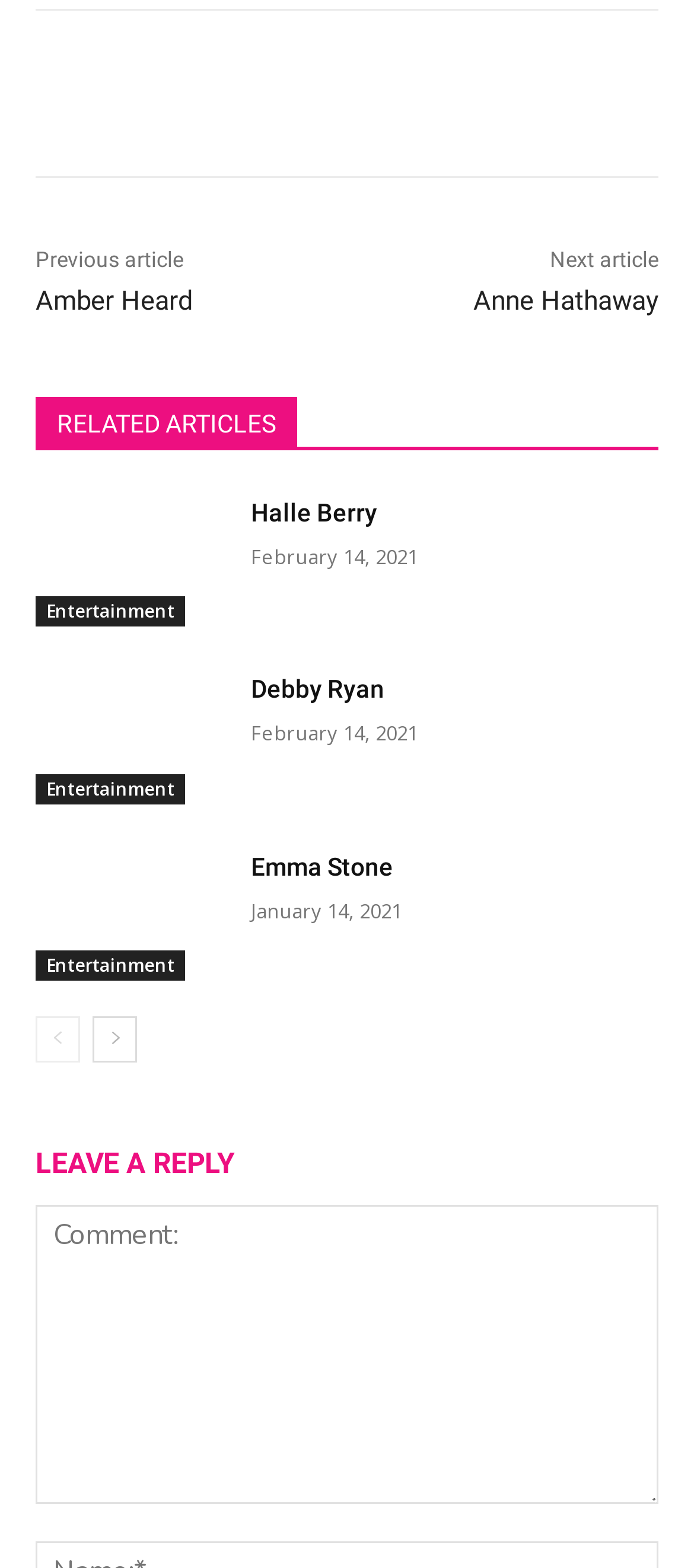Highlight the bounding box coordinates of the element that should be clicked to carry out the following instruction: "View Halle Berry's article". The coordinates must be given as four float numbers ranging from 0 to 1, i.e., [left, top, right, bottom].

[0.362, 0.318, 0.544, 0.336]